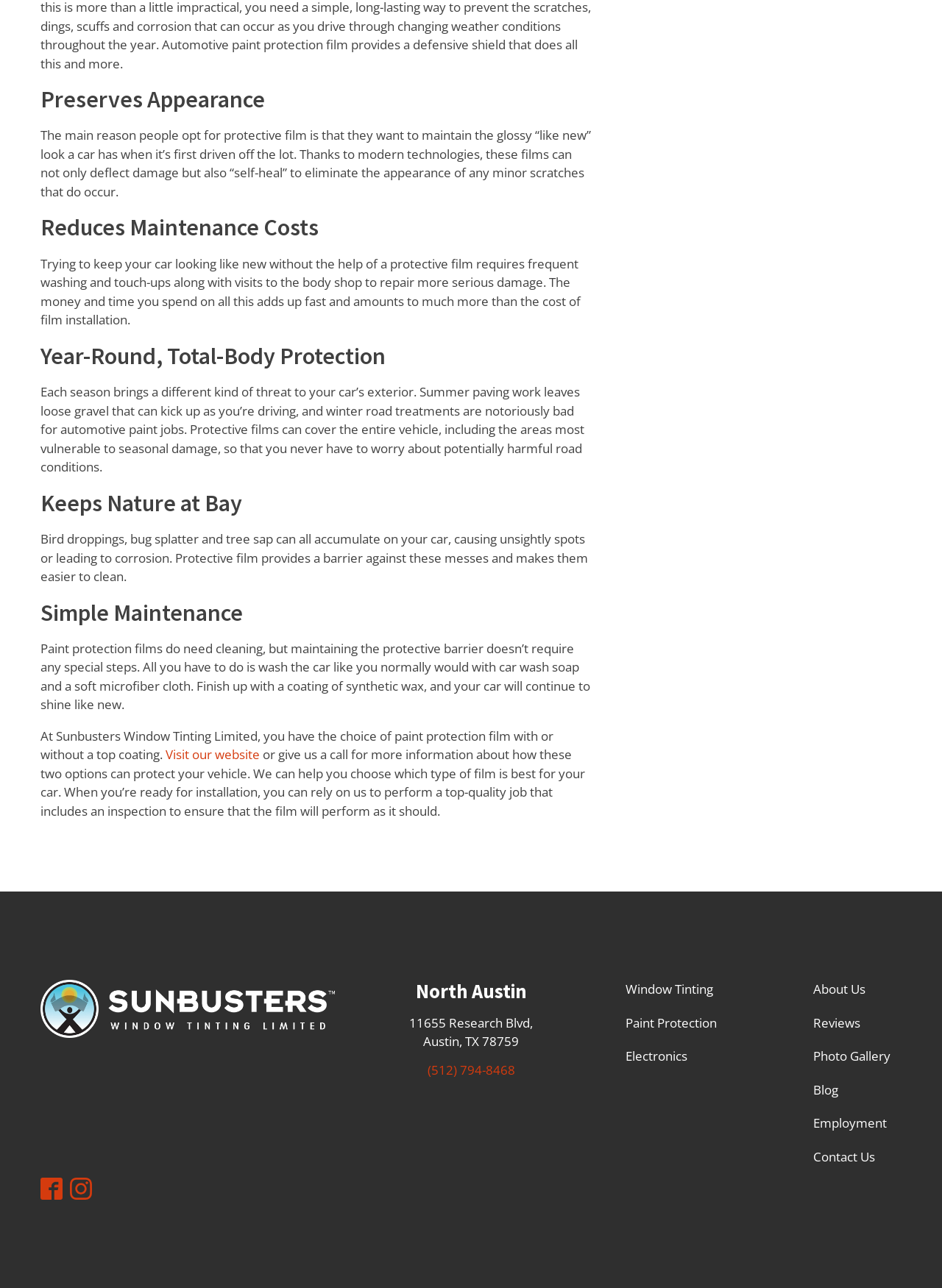What is the address of the North Austin location?
Answer the question with a single word or phrase, referring to the image.

11655 Research Blvd